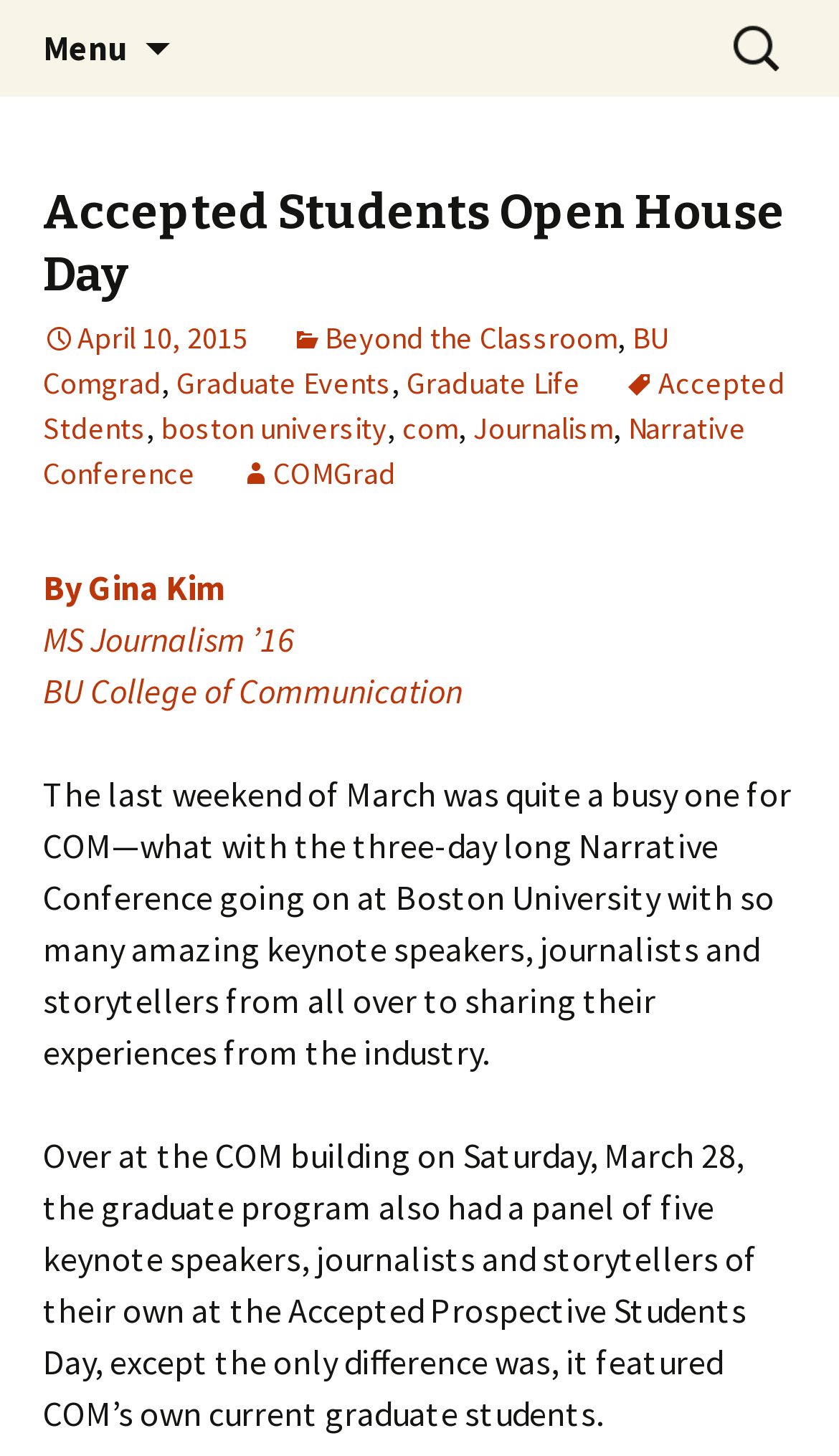From the webpage screenshot, identify the region described by By Gina Kim. Provide the bounding box coordinates as (top-left x, top-left y, bottom-right x, bottom-right y), with each value being a floating point number between 0 and 1.

[0.051, 0.389, 0.269, 0.418]